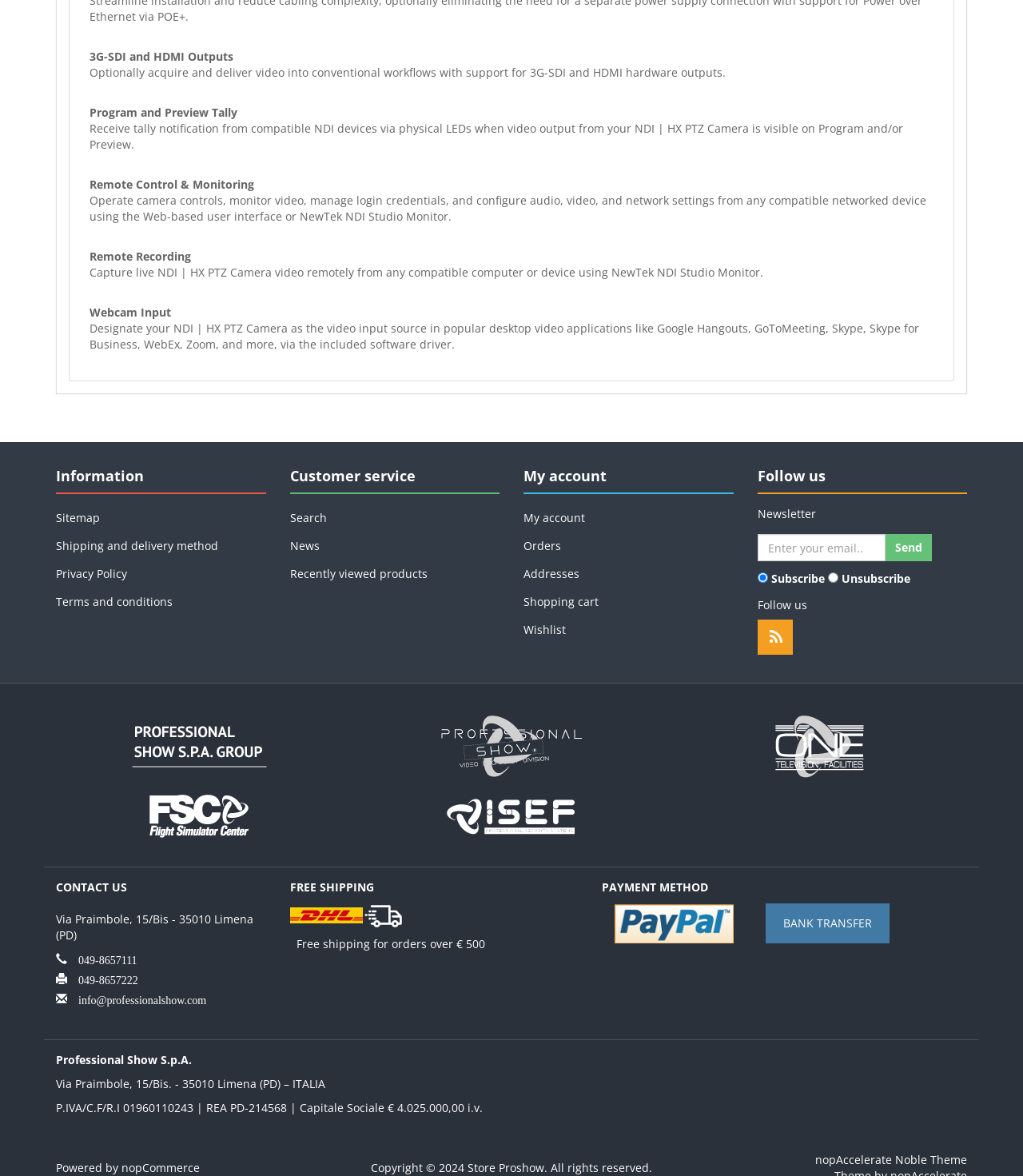Determine the bounding box for the HTML element described here: "nopAccelerate Noble Theme". The coordinates should be given as [left, top, right, bottom] with each number being a float between 0 and 1.

[0.797, 0.979, 0.945, 0.992]